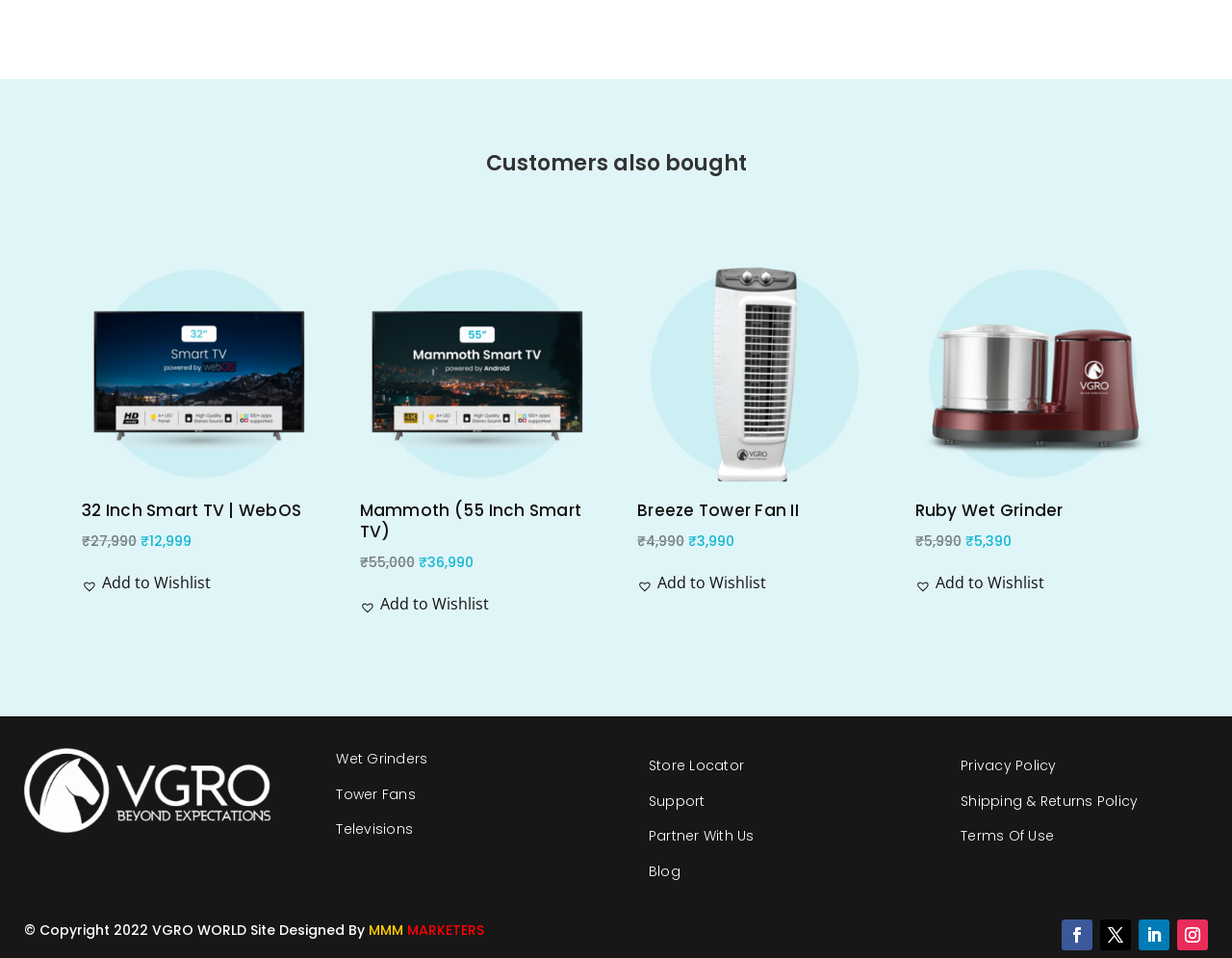What is the name of the 32-inch smart TV?
Give a detailed explanation using the information visible in the image.

I found the answer by looking at the heading element with the text '32 Inch Smart TV | WebOS' which is a child element of the link element with the text 'Sale!  32 Inch Smart TV | WebOS Original price was: ₹27,990. Current price is: ₹12,999.'